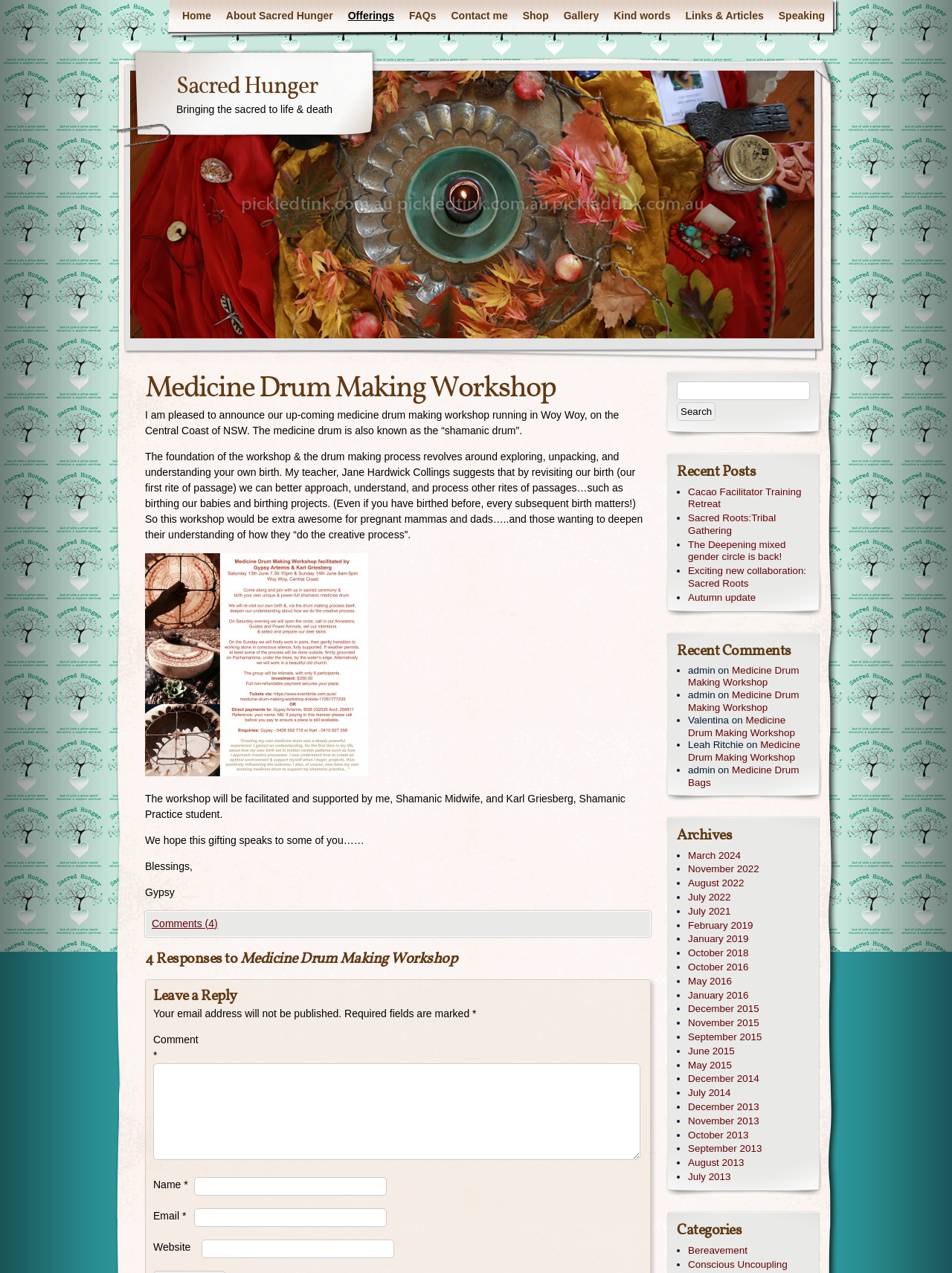Please identify the bounding box coordinates of the area I need to click to accomplish the following instruction: "Leave a comment".

[0.161, 0.835, 0.673, 0.911]